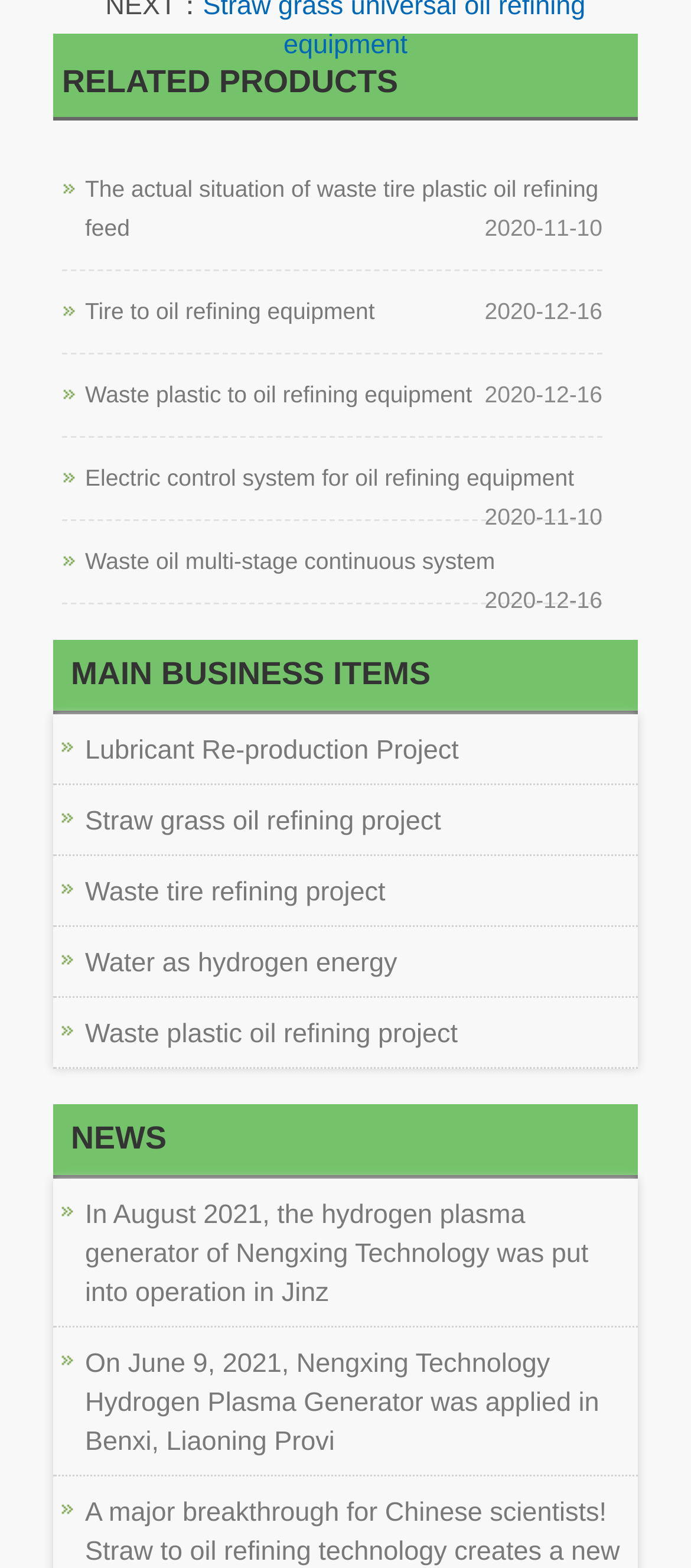Locate the UI element described as follows: "Lubricant Re-production Project". Return the bounding box coordinates as four float numbers between 0 and 1 in the order [left, top, right, bottom].

[0.123, 0.469, 0.664, 0.489]